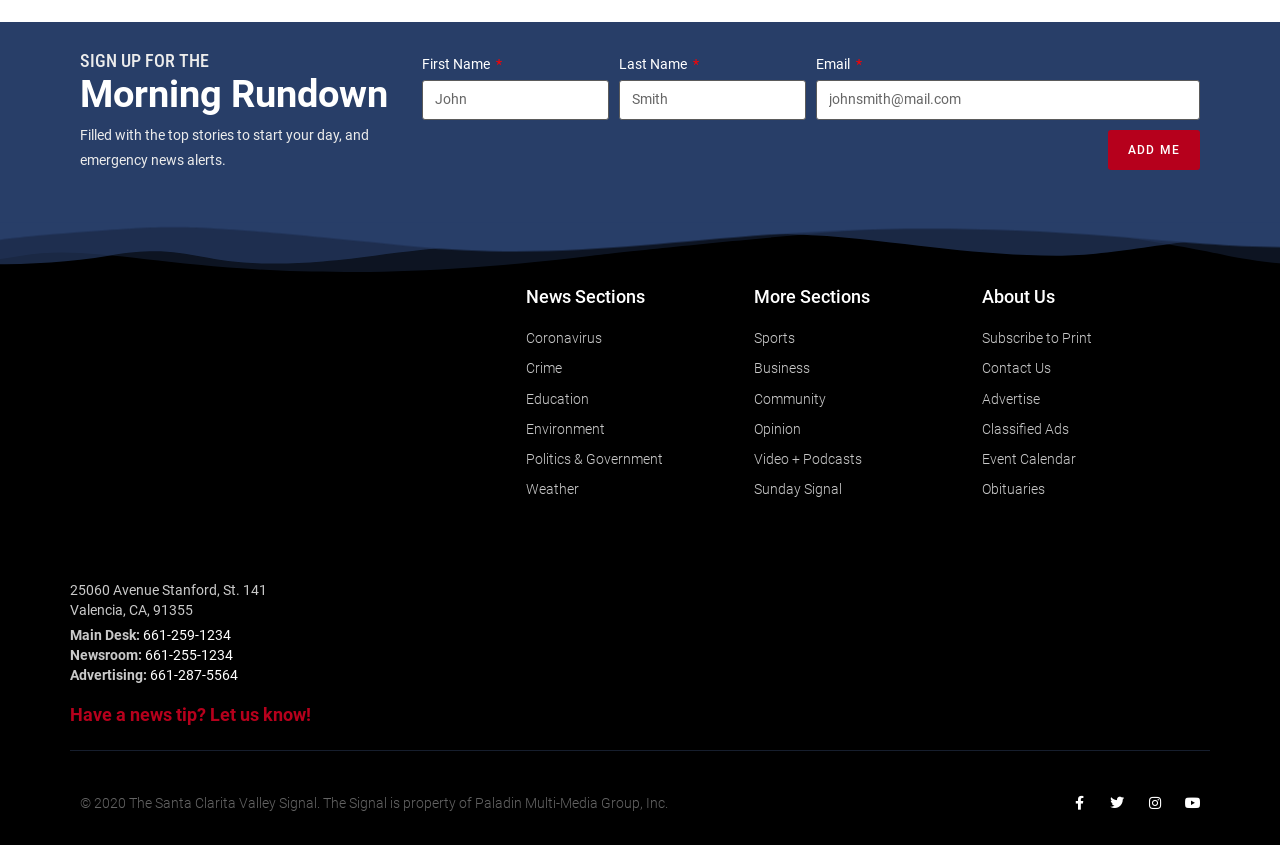Find and specify the bounding box coordinates that correspond to the clickable region for the instruction: "Click ADD ME".

[0.865, 0.154, 0.938, 0.201]